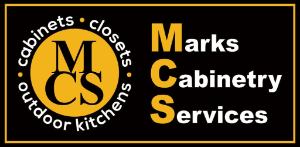Analyze the image and provide a detailed answer to the question: What is the central element of the logo?

The caption states that the logo prominently showcases the initials 'MCS' in bold yellow letters, indicating that it is the central element of the logo.